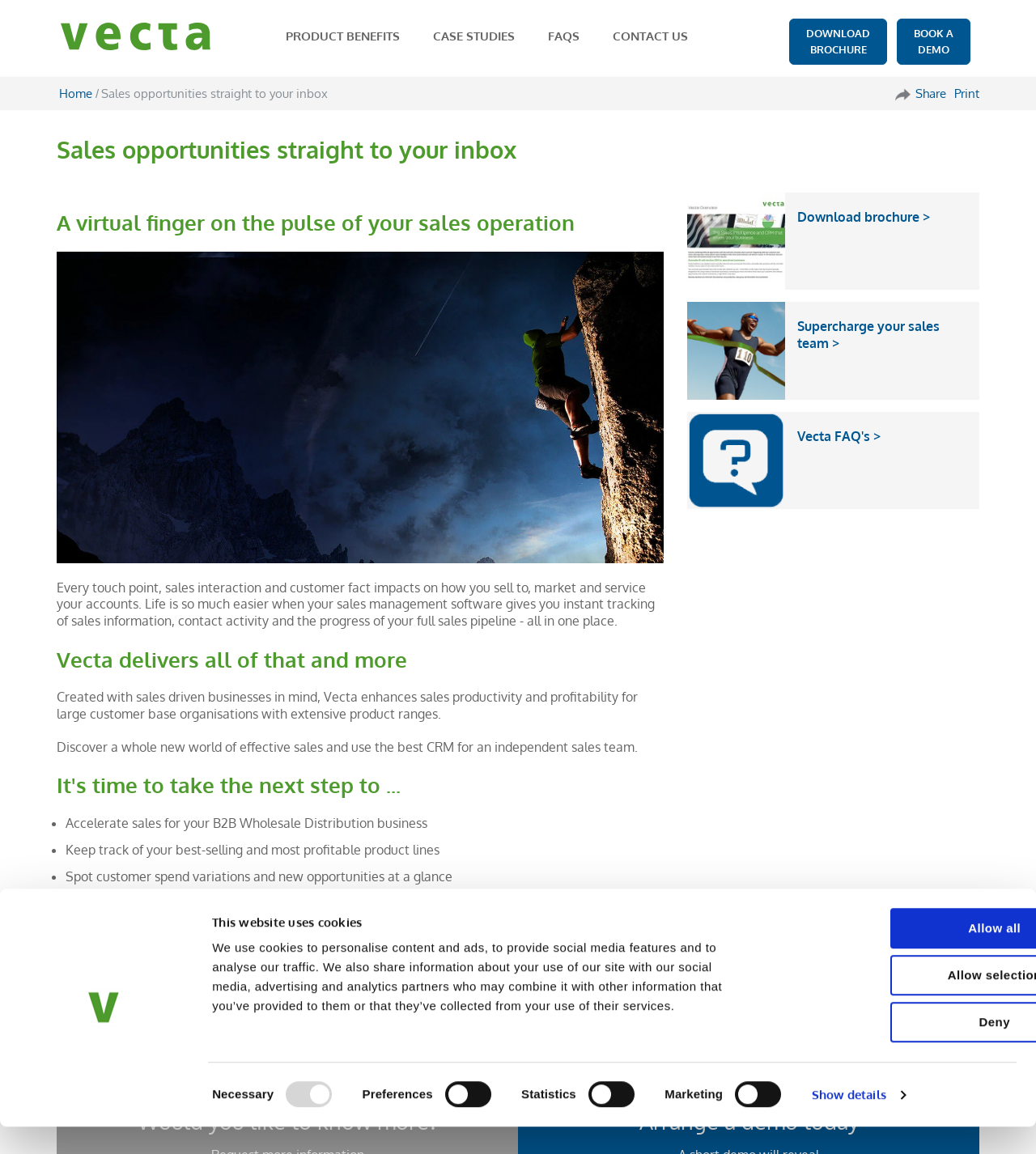From the image, can you give a detailed response to the question below:
What is the target audience of Vecta?

Based on the webpage content, Vecta is designed for wholesale distributors, particularly those with large customer bases and extensive product ranges.